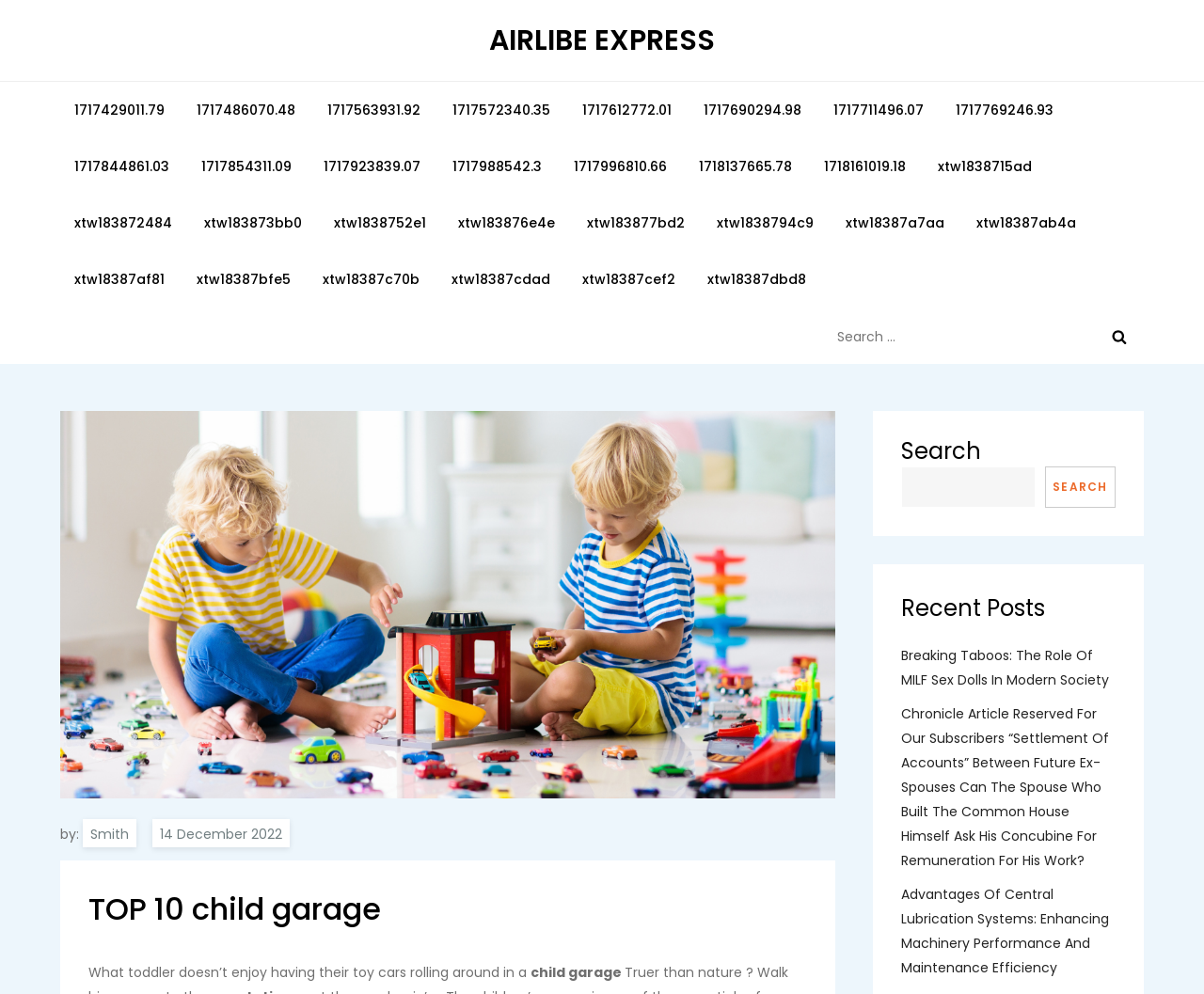Please identify the bounding box coordinates of the region to click in order to complete the task: "View the article 'Breaking Taboos: The Role Of MILF Sex Dolls In Modern Society'". The coordinates must be four float numbers between 0 and 1, specified as [left, top, right, bottom].

[0.748, 0.647, 0.927, 0.696]